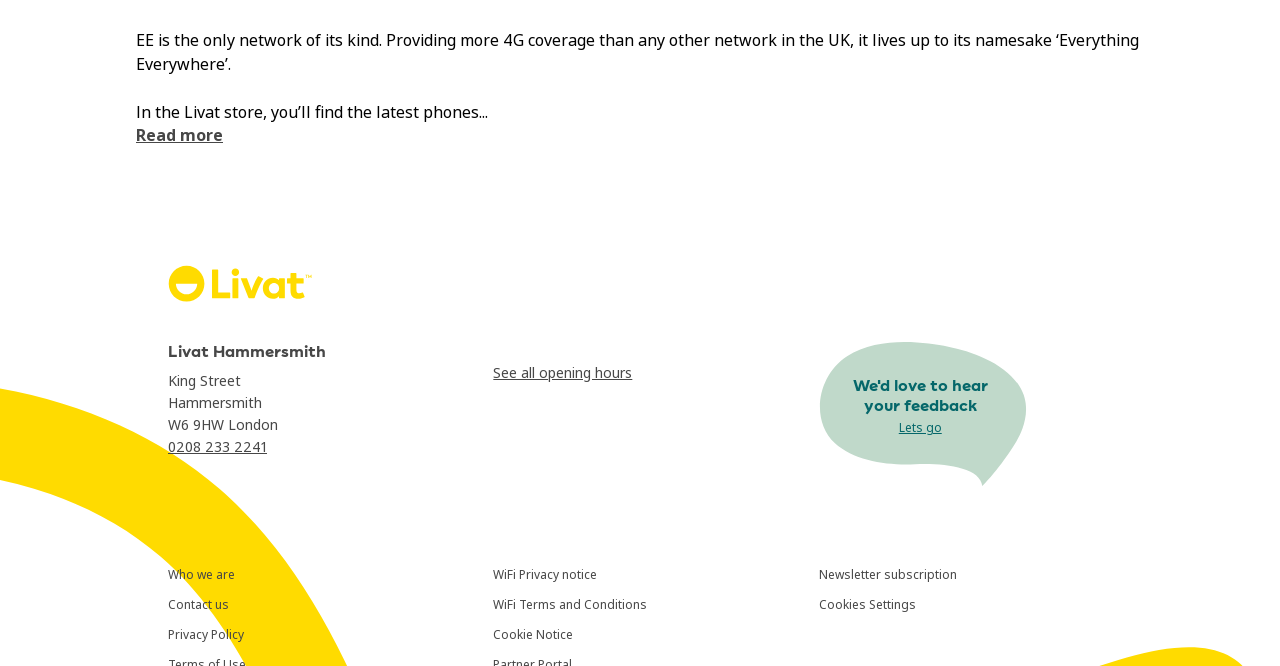Use a single word or phrase to answer the question: 
What is the purpose of the 'Read more' button?

To read more about the store